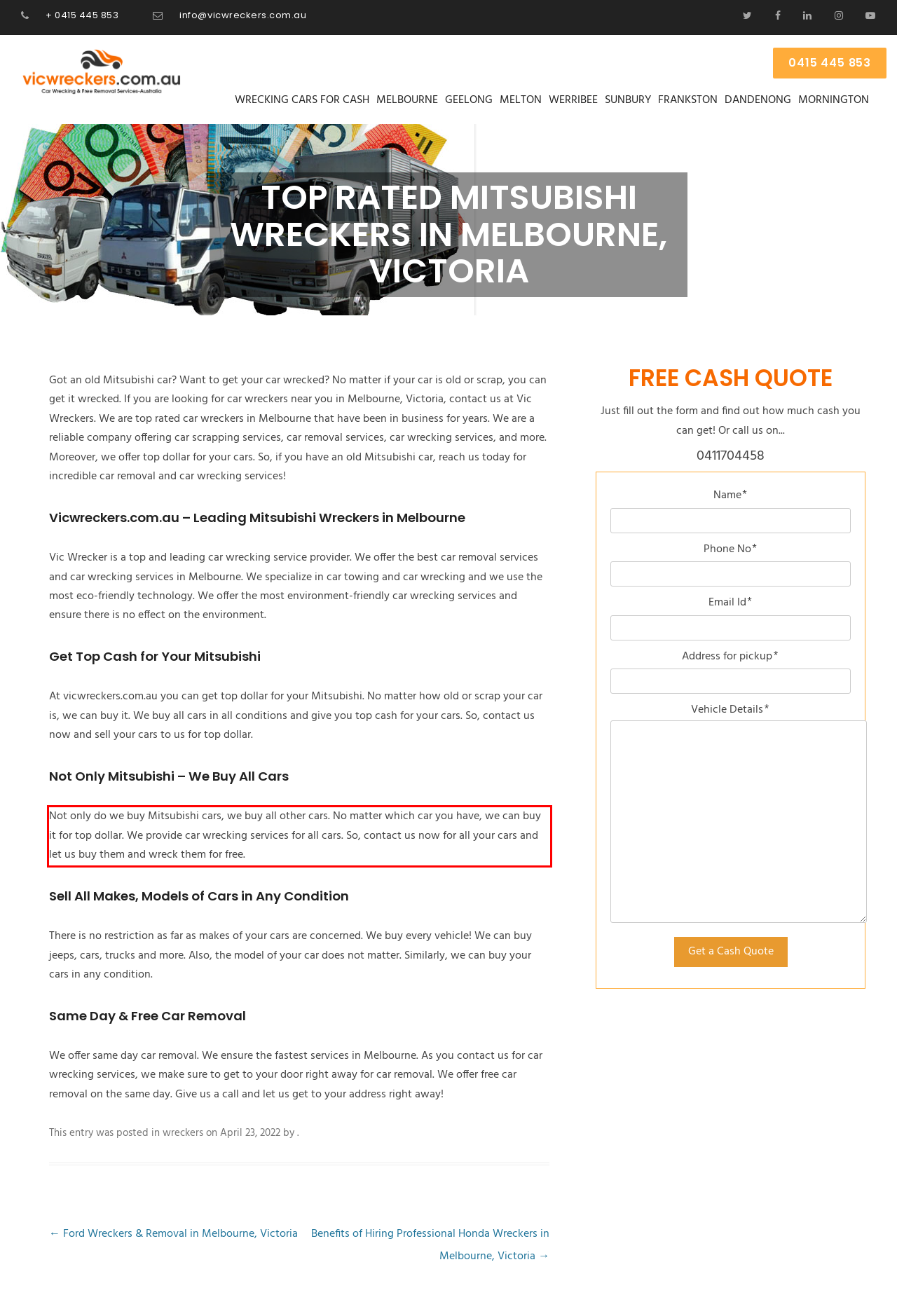Please examine the screenshot of the webpage and read the text present within the red rectangle bounding box.

Not only do we buy Mitsubishi cars, we buy all other cars. No matter which car you have, we can buy it for top dollar. We provide car wrecking services for all cars. So, contact us now for all your cars and let us buy them and wreck them for free.